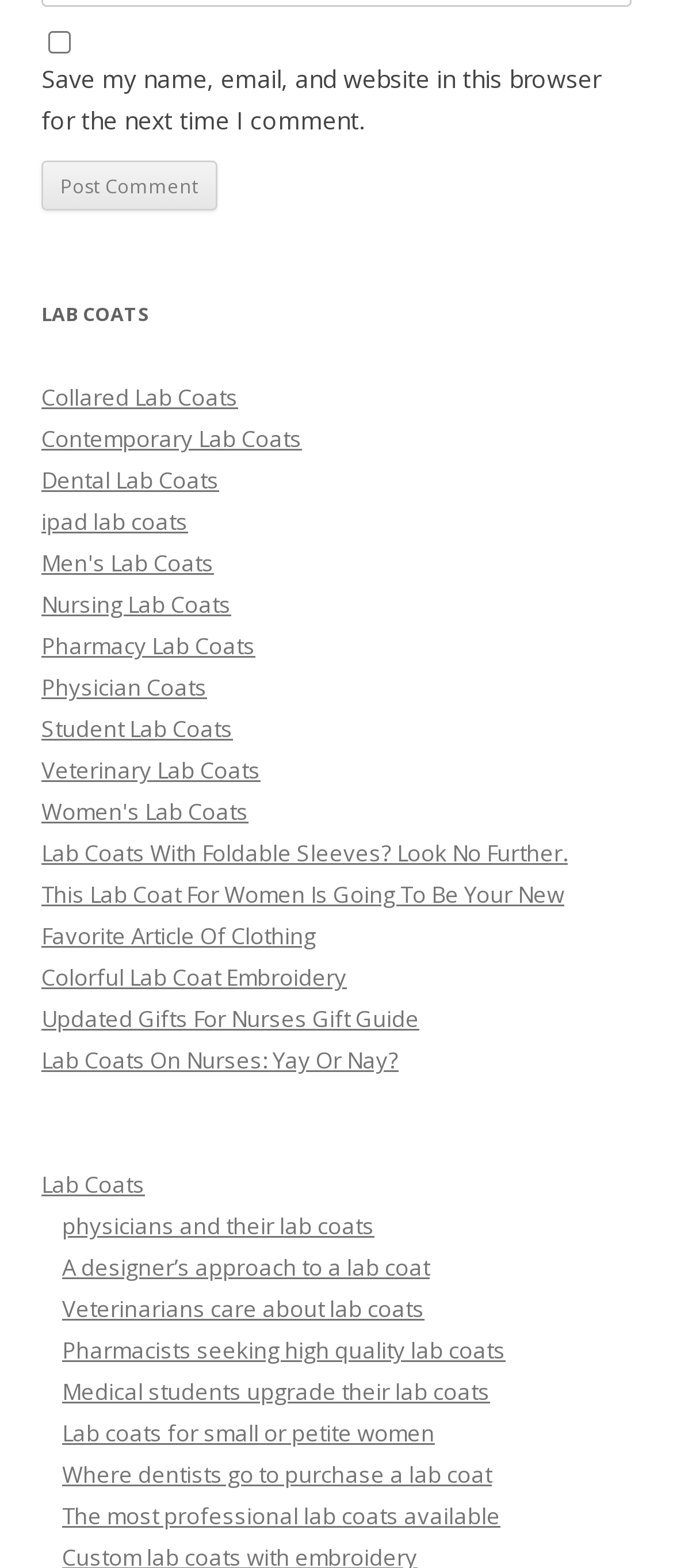Locate the bounding box coordinates of the element you need to click to accomplish the task described by this instruction: "Select the 'Save my name, email, and website in this browser for the next time I comment.' checkbox".

[0.072, 0.02, 0.105, 0.034]